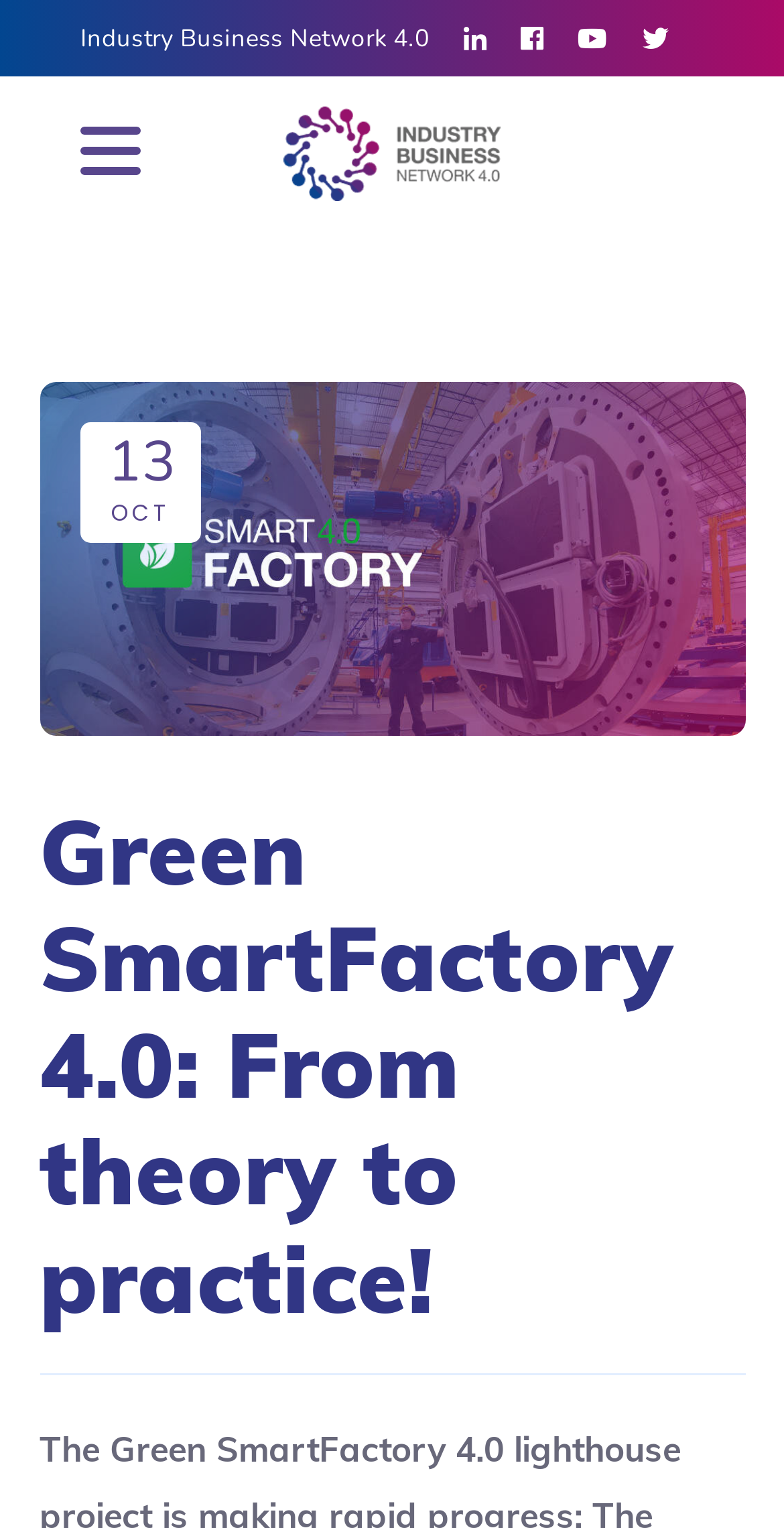Please predict the bounding box coordinates (top-left x, top-left y, bottom-right x, bottom-right y) for the UI element in the screenshot that fits the description: alt="Industry Business Network 4.0"

[0.363, 0.05, 0.637, 0.151]